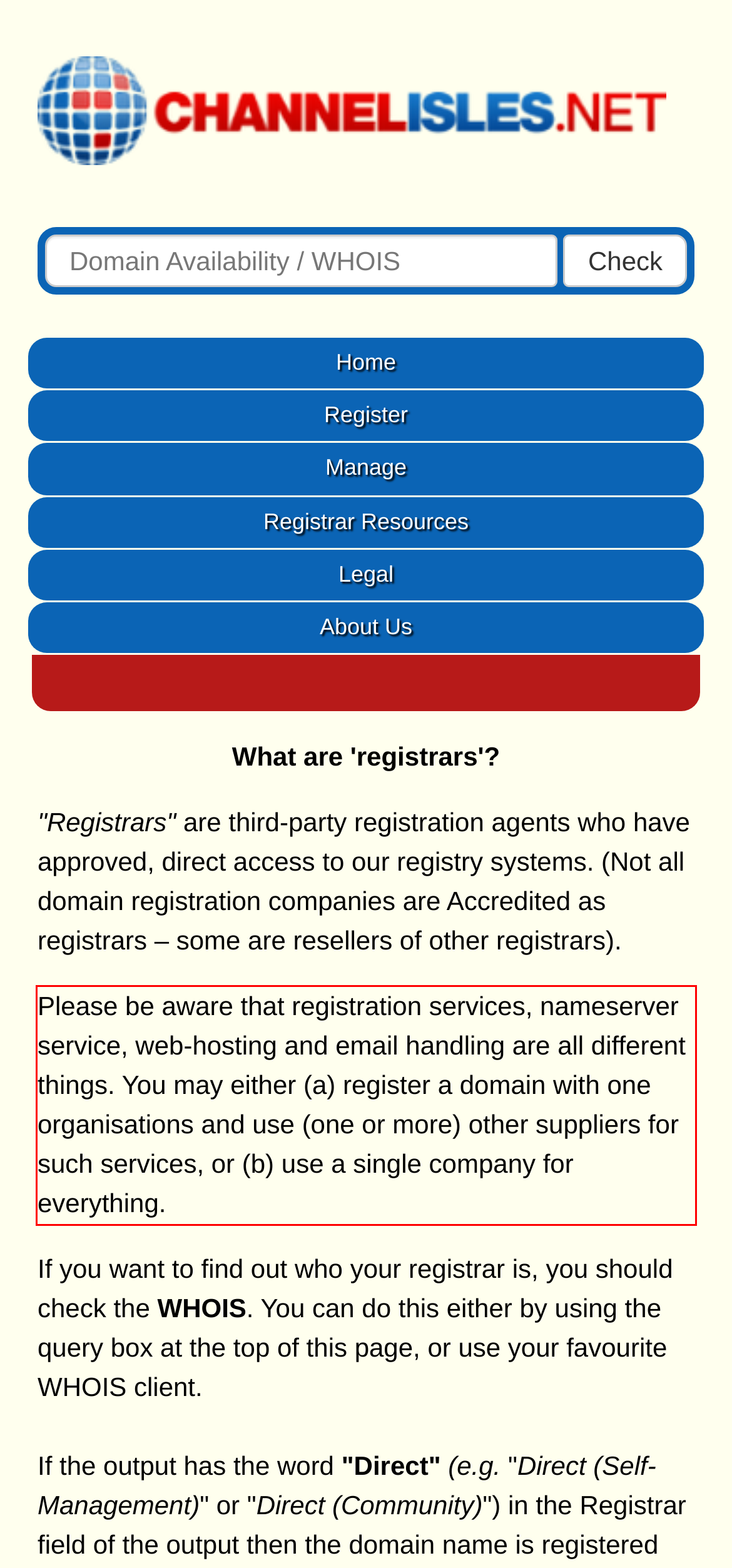Analyze the screenshot of the webpage and extract the text from the UI element that is inside the red bounding box.

Please be aware that registration services, nameserver service, web-hosting and email handling are all different things. You may either (a) register a domain with one organisations and use (one or more) other suppliers for such services, or (b) use a single company for everything.